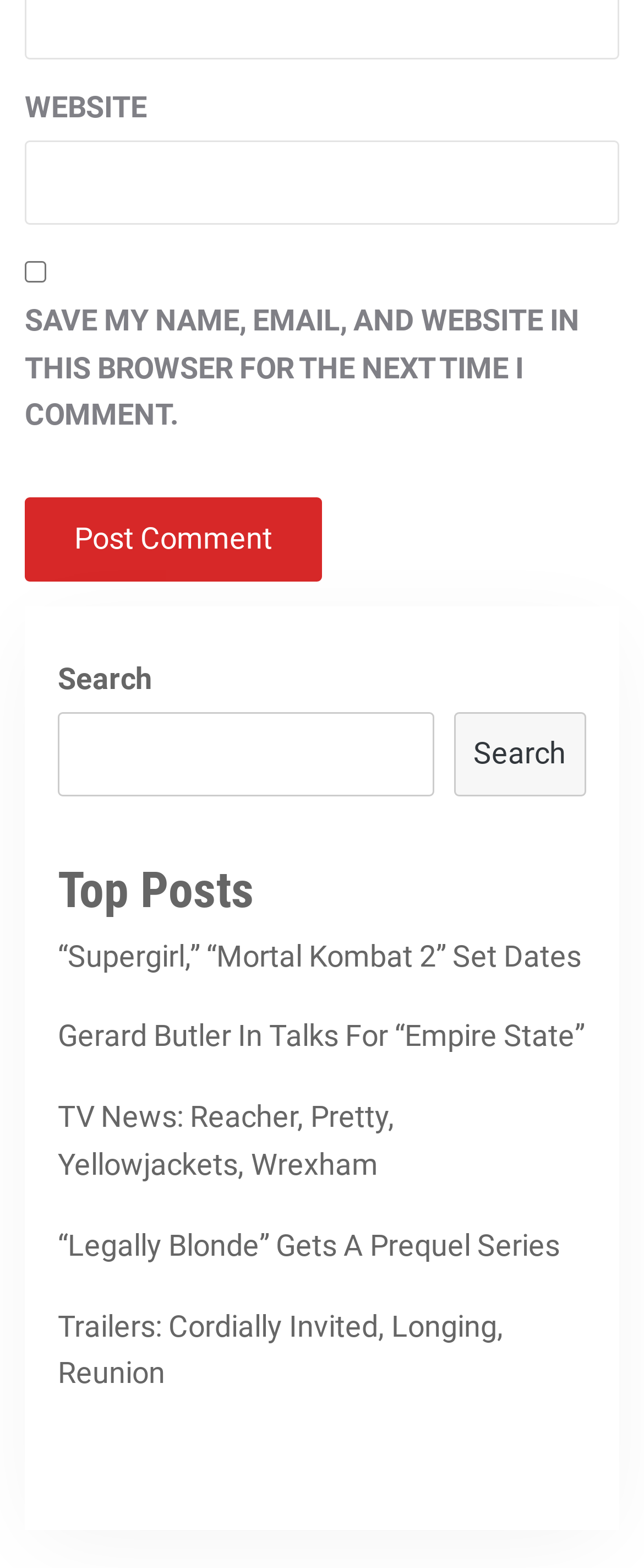Determine the bounding box coordinates of the clickable area required to perform the following instruction: "Check save my name". The coordinates should be represented as four float numbers between 0 and 1: [left, top, right, bottom].

[0.038, 0.167, 0.072, 0.18]